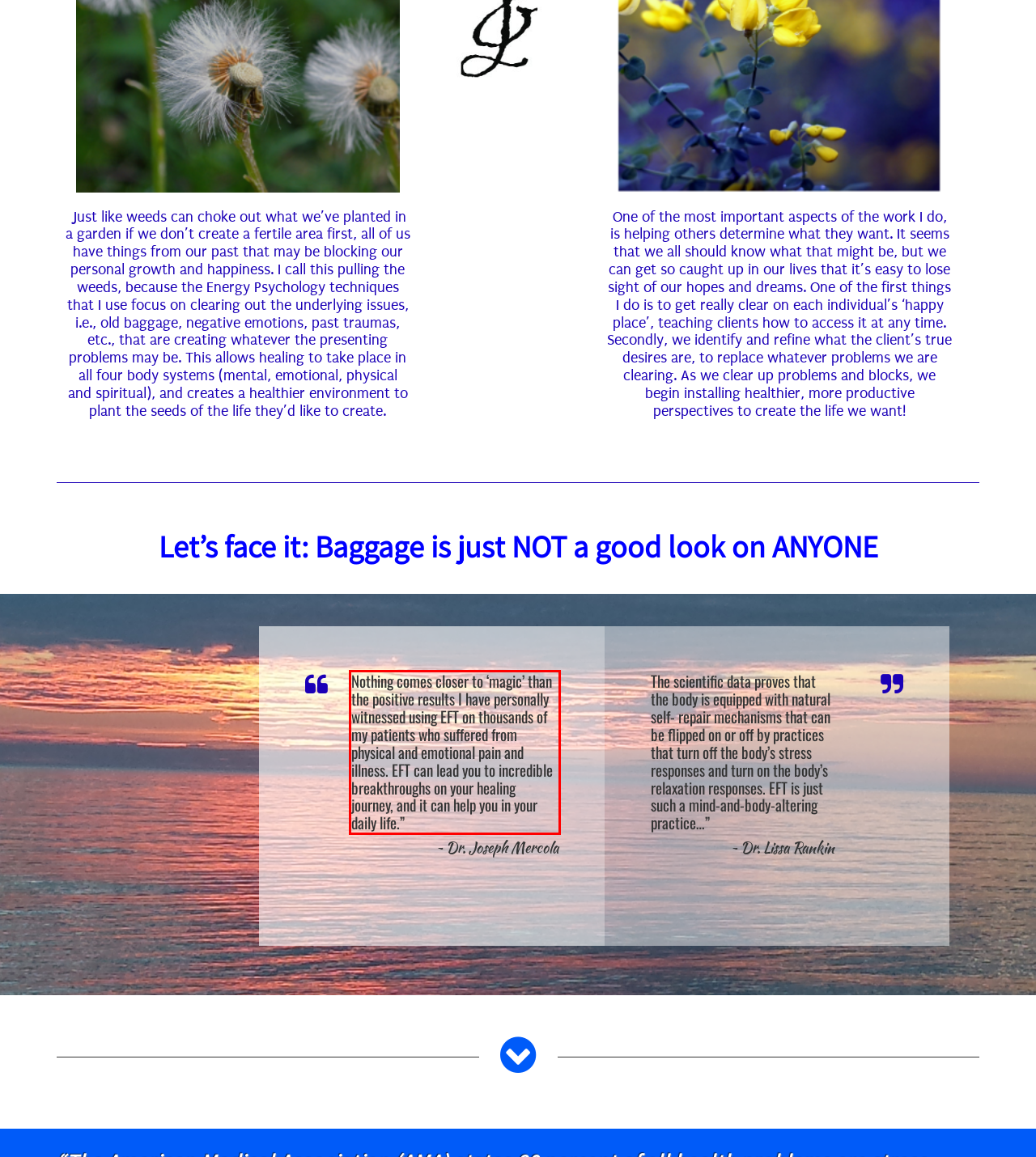From the provided screenshot, extract the text content that is enclosed within the red bounding box.

Nothing comes closer to ‘magic’ than the positive results I have personally witnessed using EFT on thousands of my patients who suffered from physical and emotional pain and illness. EFT can lead you to incredible breakthroughs on your healing journey, and it can help you in your daily life.”